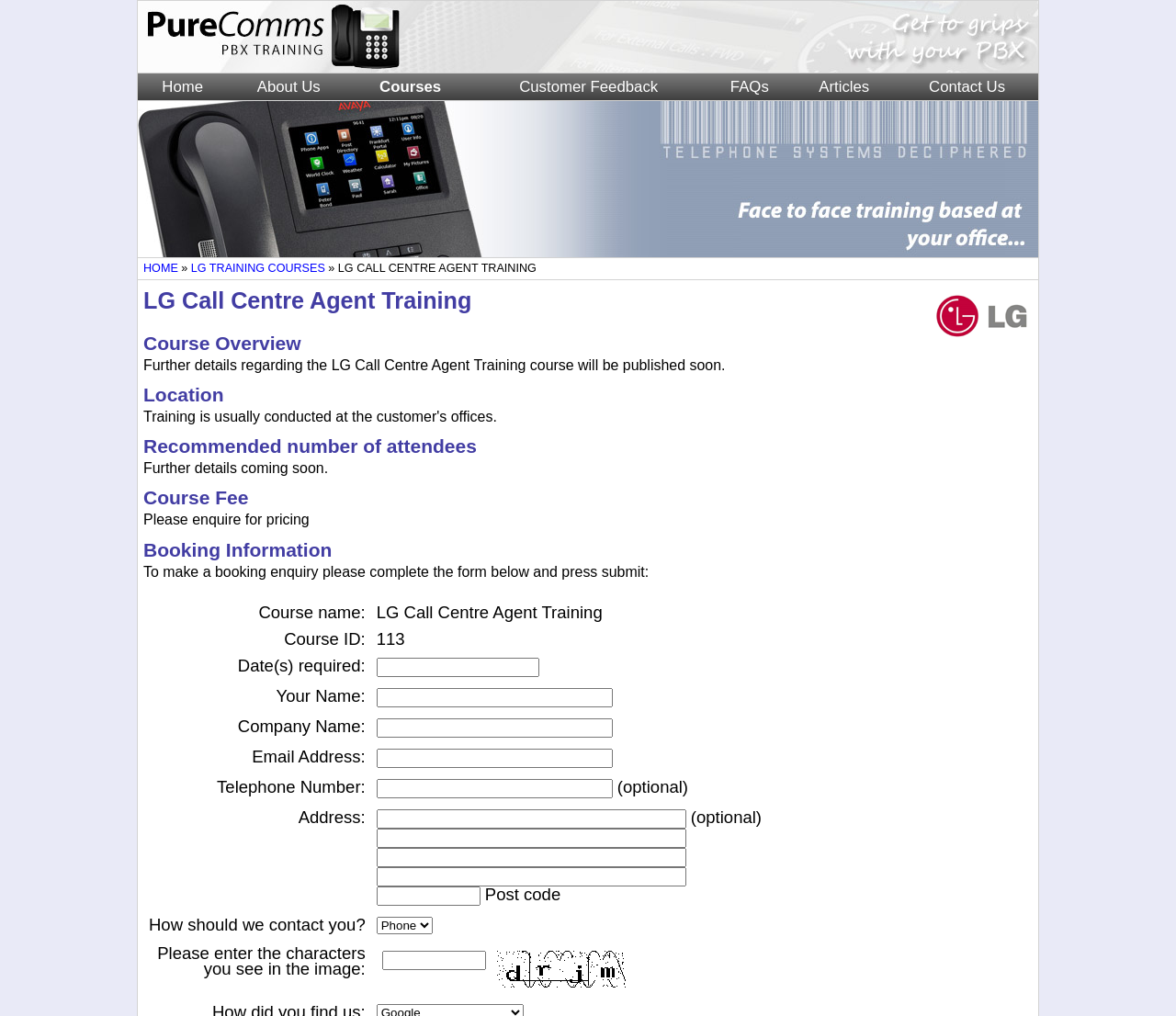Answer with a single word or phrase: 
What is the name of the training course?

LG Call Centre Agent Training